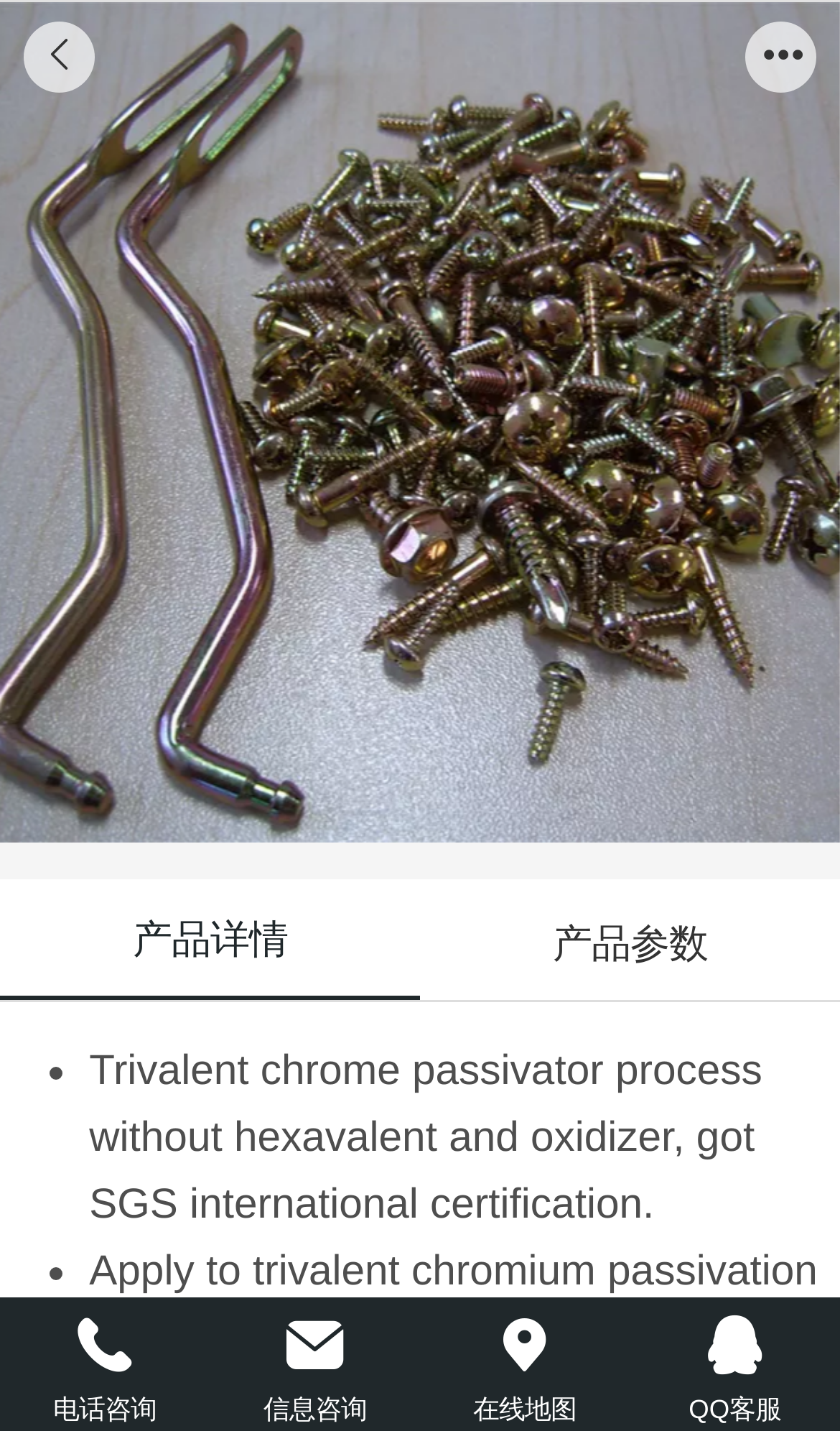Kindly respond to the following question with a single word or a brief phrase: 
What is the product name?

TR-124